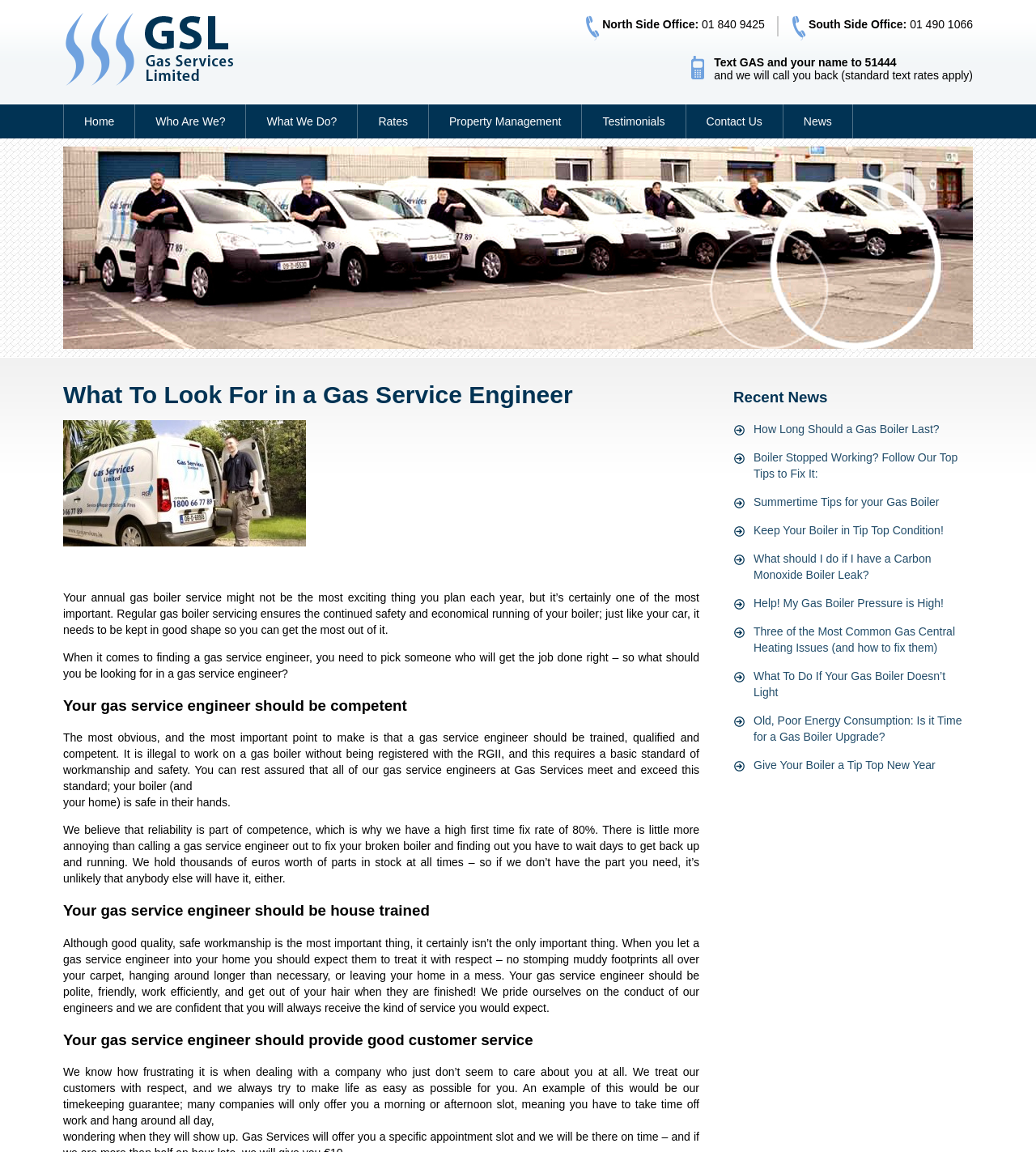Find the bounding box coordinates of the area that needs to be clicked in order to achieve the following instruction: "Click on the 'Home' link". The coordinates should be specified as four float numbers between 0 and 1, i.e., [left, top, right, bottom].

None